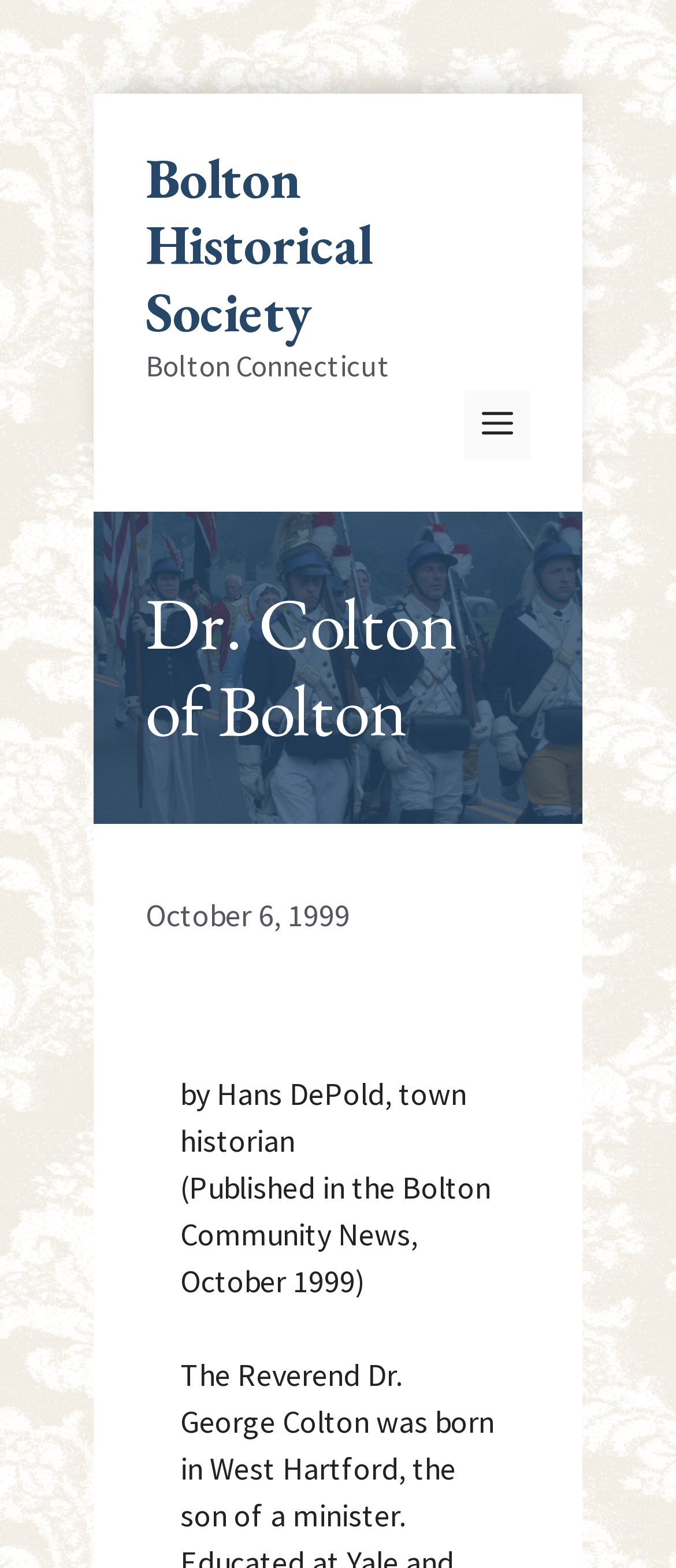What is the occupation of Dr. George Colton?
Answer the question in as much detail as possible.

The occupation of Dr. George Colton can be inferred from the text 'the son of a minister' which suggests that Dr. George Colton is also a minister.